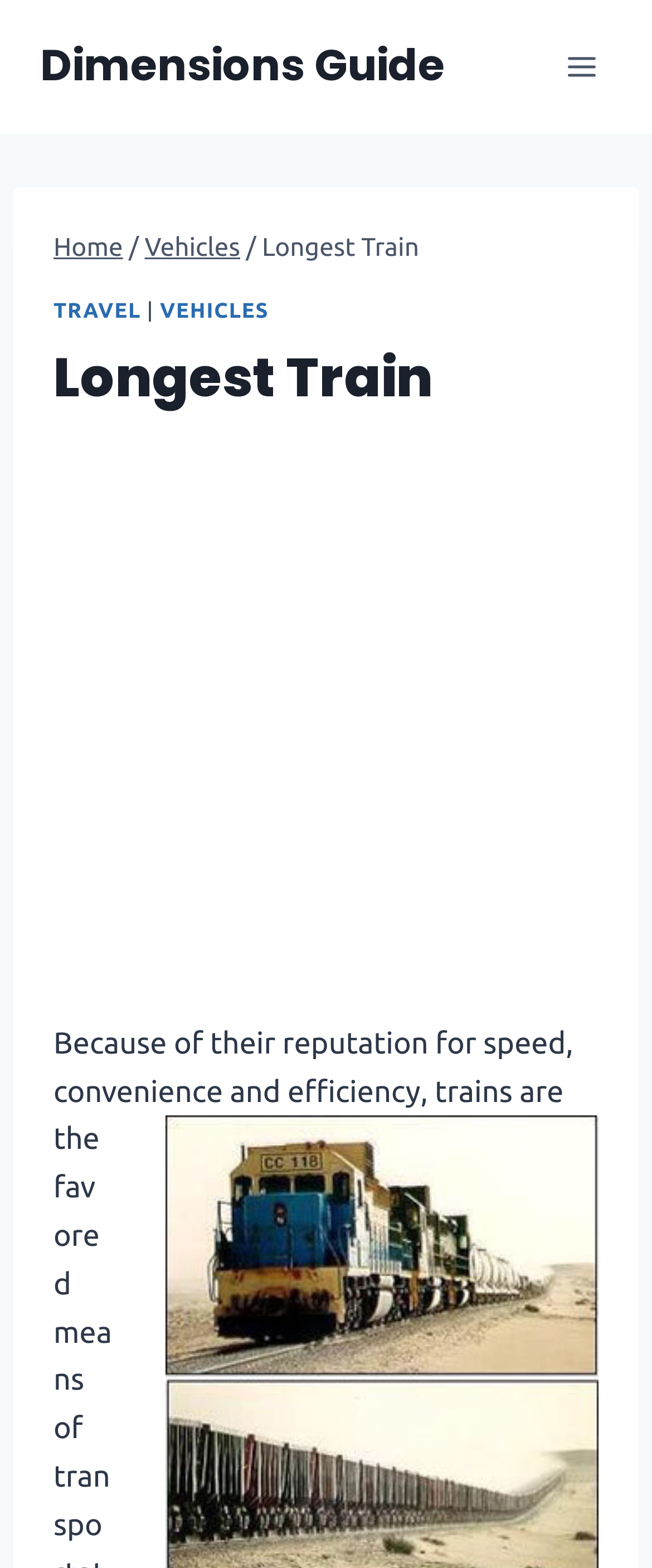How many sections are in the main content area?
Refer to the image and offer an in-depth and detailed answer to the question.

By looking at the main content area, we can see that there are two sections: one containing the breadcrumb navigation and the other containing the static text and iframe. These sections are separated by a clear visual distinction and contain different types of content.